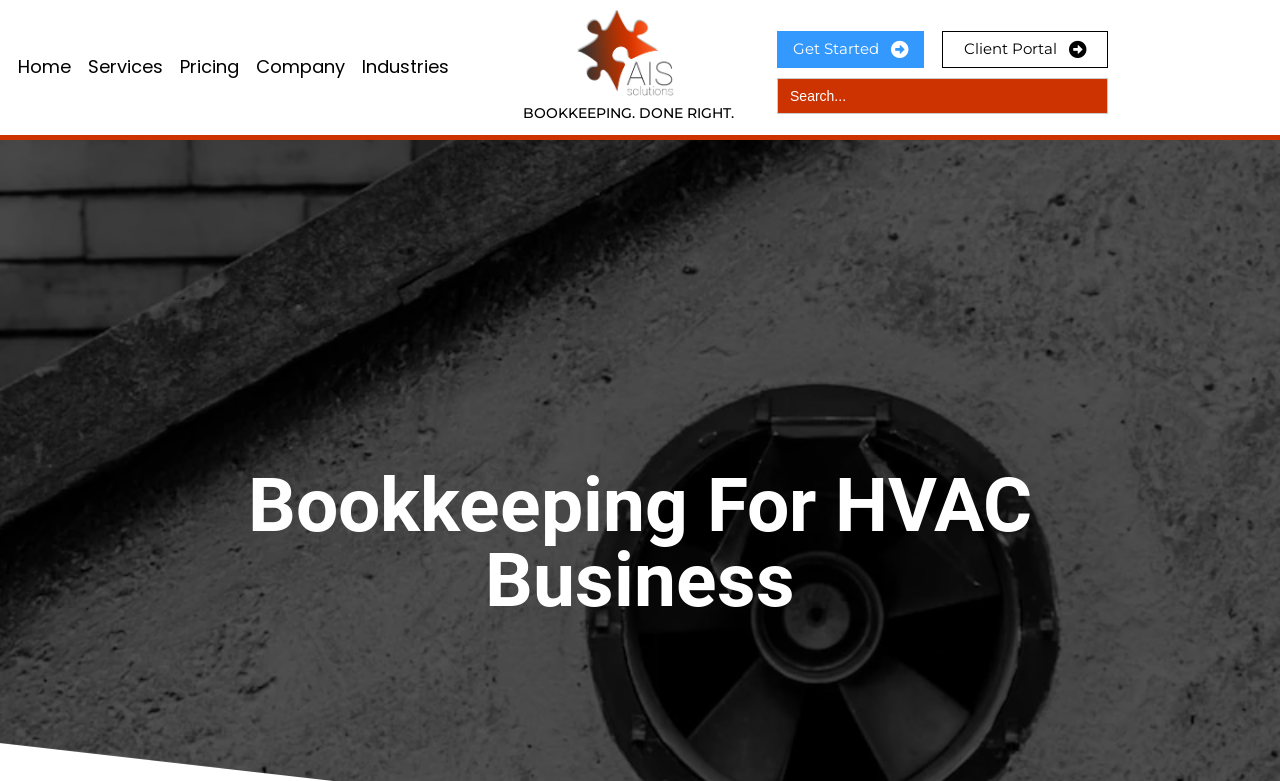What is the tagline of the company?
Based on the visual information, provide a detailed and comprehensive answer.

The tagline is a heading located below the company logo, and it emphasizes the company's expertise in bookkeeping.